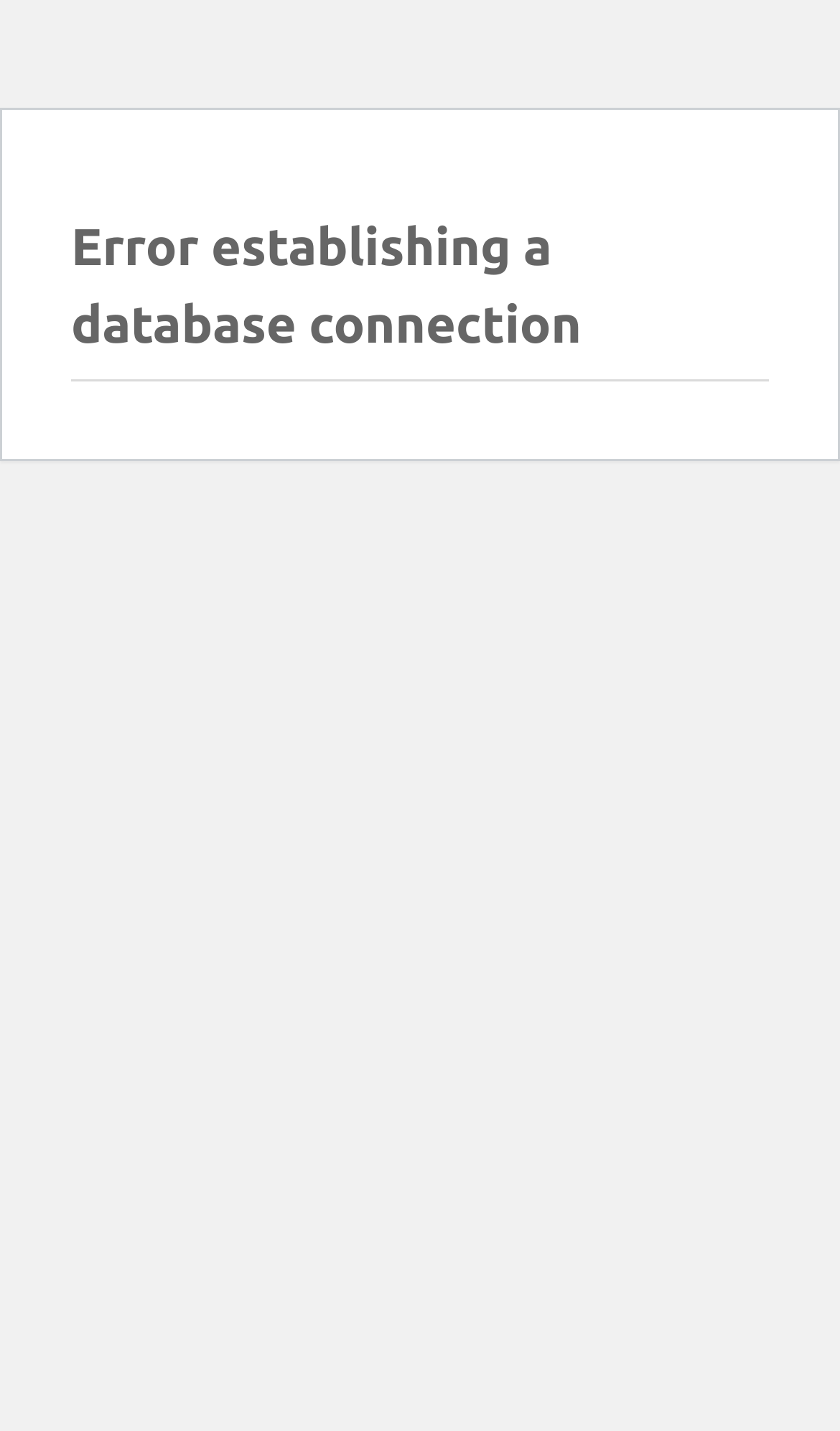Please extract the title of the webpage.

Error establishing a database connection